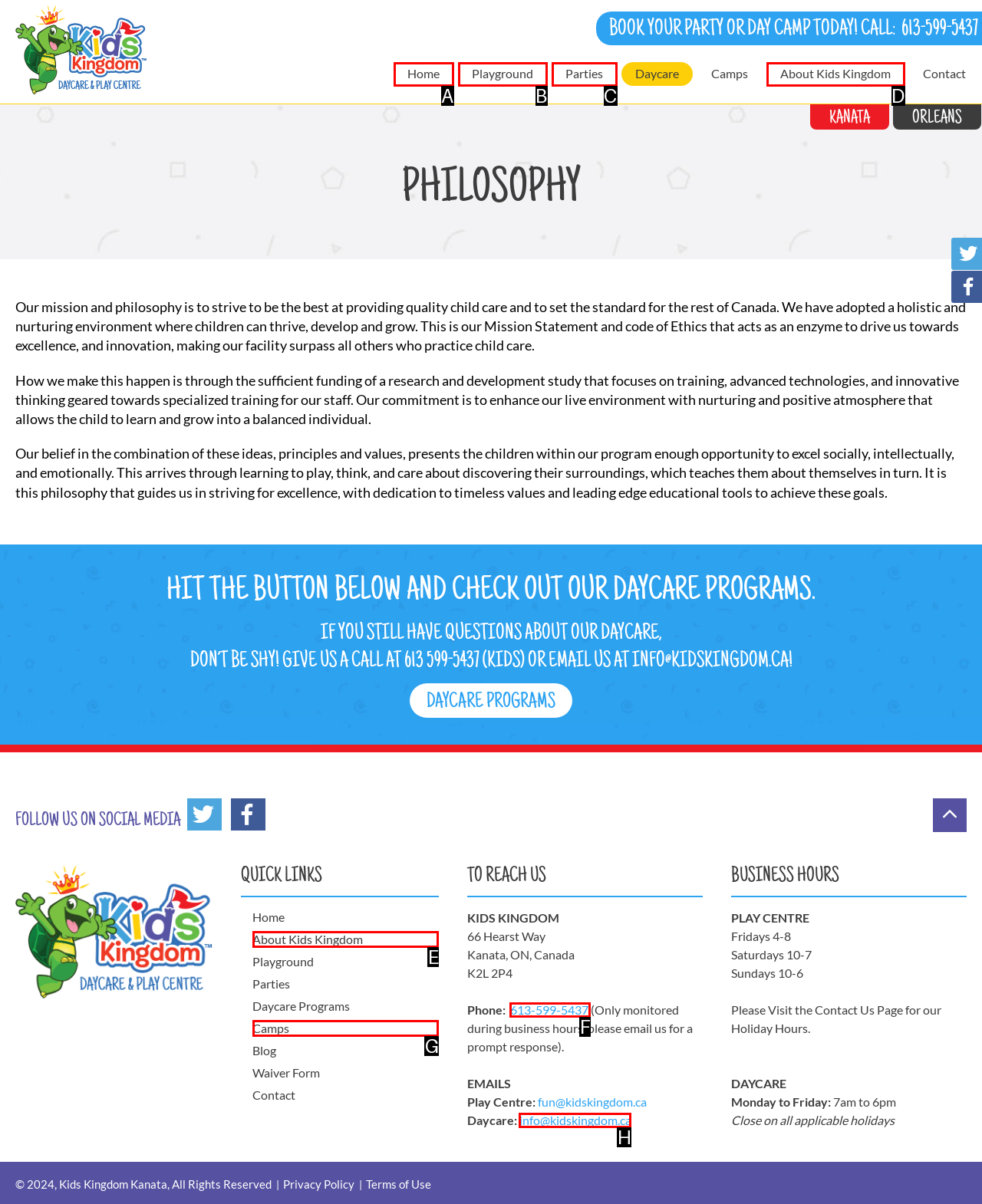Given the element description: Camps, choose the HTML element that aligns with it. Indicate your choice with the corresponding letter.

G